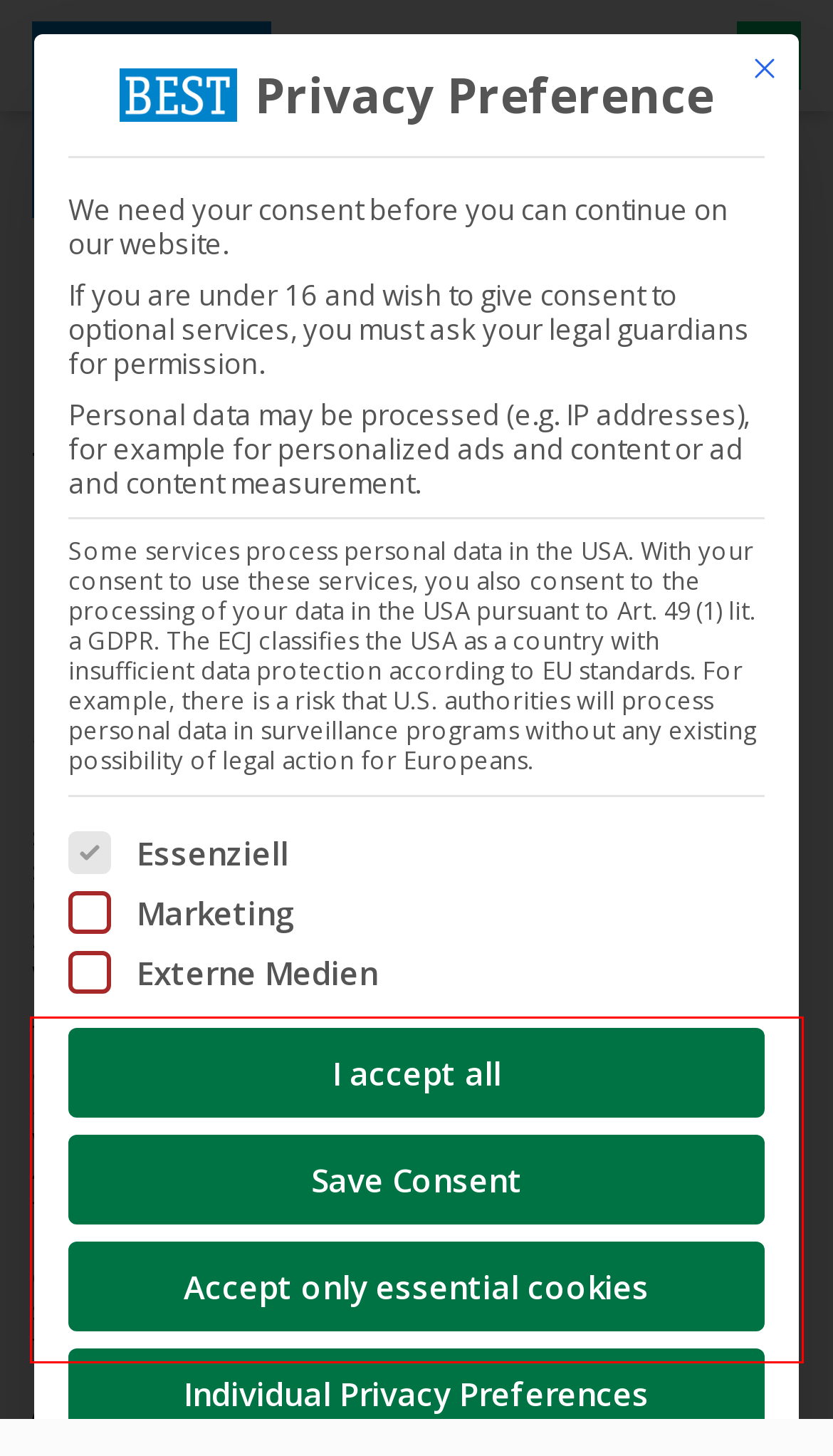From the provided screenshot, extract the text content that is enclosed within the red bounding box.

The project aims to train Training Planners, external advisors, that create tailor made VET plans for the SMEs. Ongoing Training Planner projects in Iceland, which already last for 4 years and have been applied to 40 companies and 4000 employees, have led to more focussed VET programmes and learning plans. As a result, competencies and job satisfaction among the employees have been improved and the customer satisfaction, as well as the competitive advantage for the SMEs, has been enhanced.